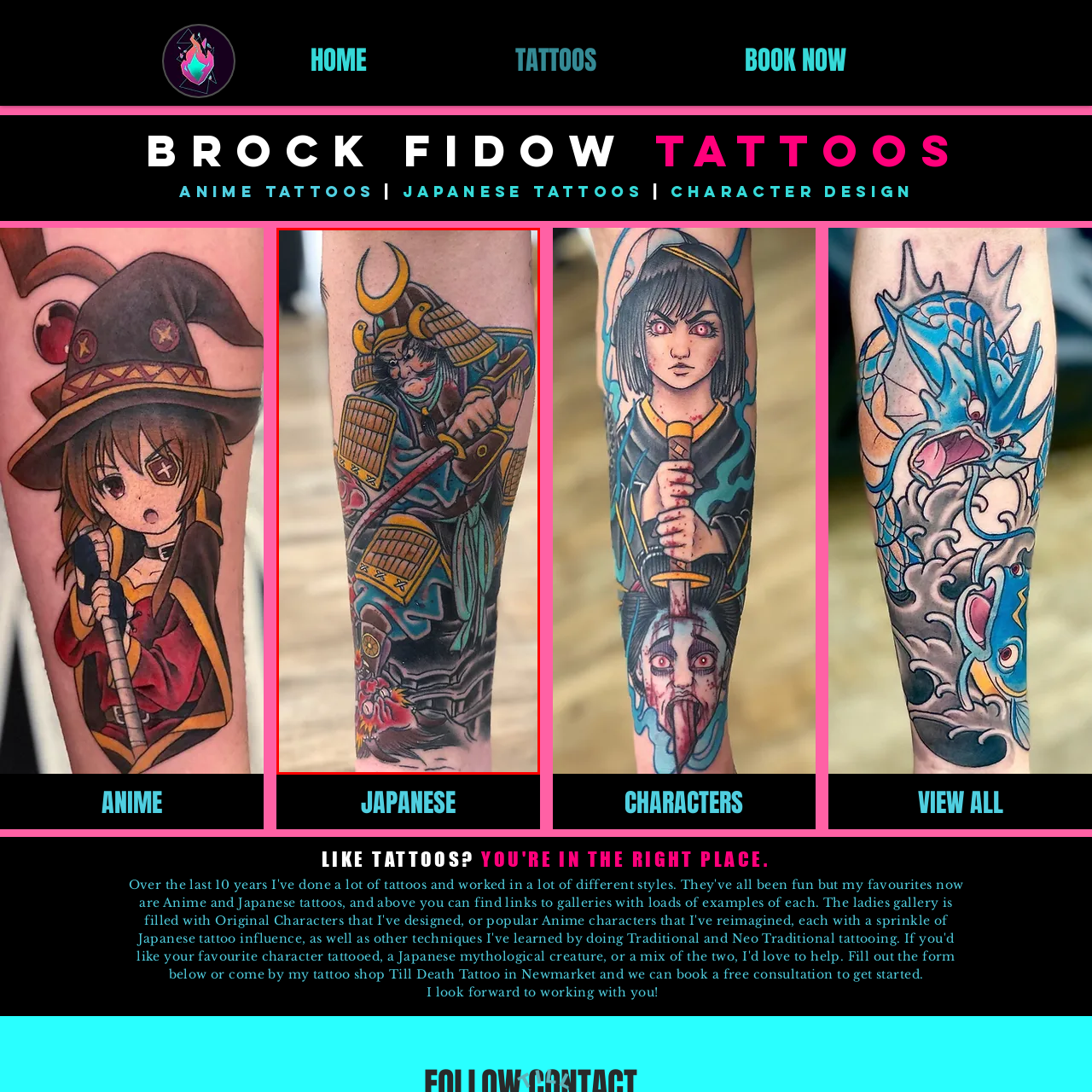Generate a comprehensive caption for the picture highlighted by the red outline.

This vibrant tattoo features a traditional Japanese warrior, known for their distinct armor and iconic helmet adorned with two upward-curving horns. The figure wields a katana, showcasing a fierce expression, which captures the essence of determination and valor. The warrior is surrounded by intricate details, including ornate armor plates and flowing garments, all illustrated in rich colors. Below the warrior, there are thematic elements reminiscent of Japanese folklore, enhancing the tattoo's narrative depth. This piece is part of a collection focusing on Japanese tattoos, reflecting both artistry and cultural significance, inviting viewers to appreciate its craftsmanship and storytelling.